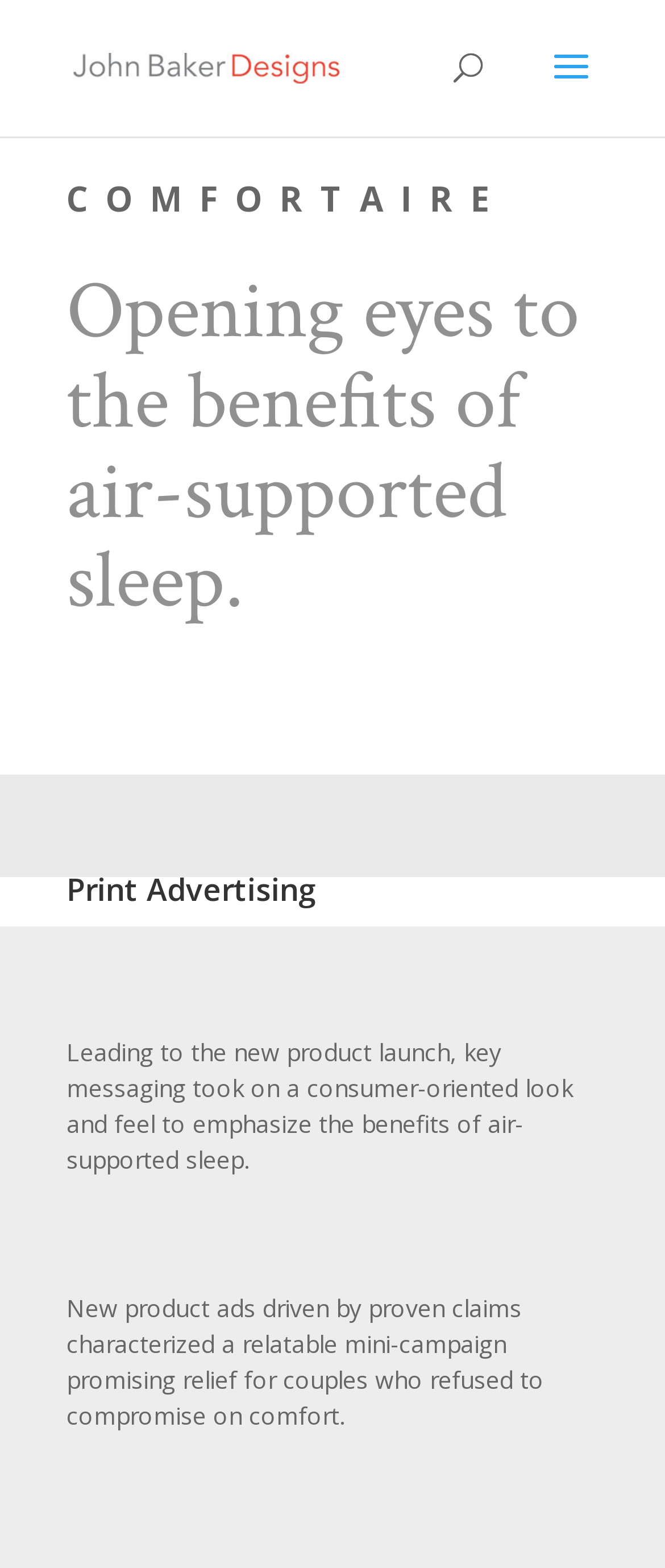What is the name of the company?
Provide a detailed answer to the question using information from the image.

The name of the company can be found in the top-left corner of the webpage, where it is written as 'John Baker Designs' next to the company's logo.